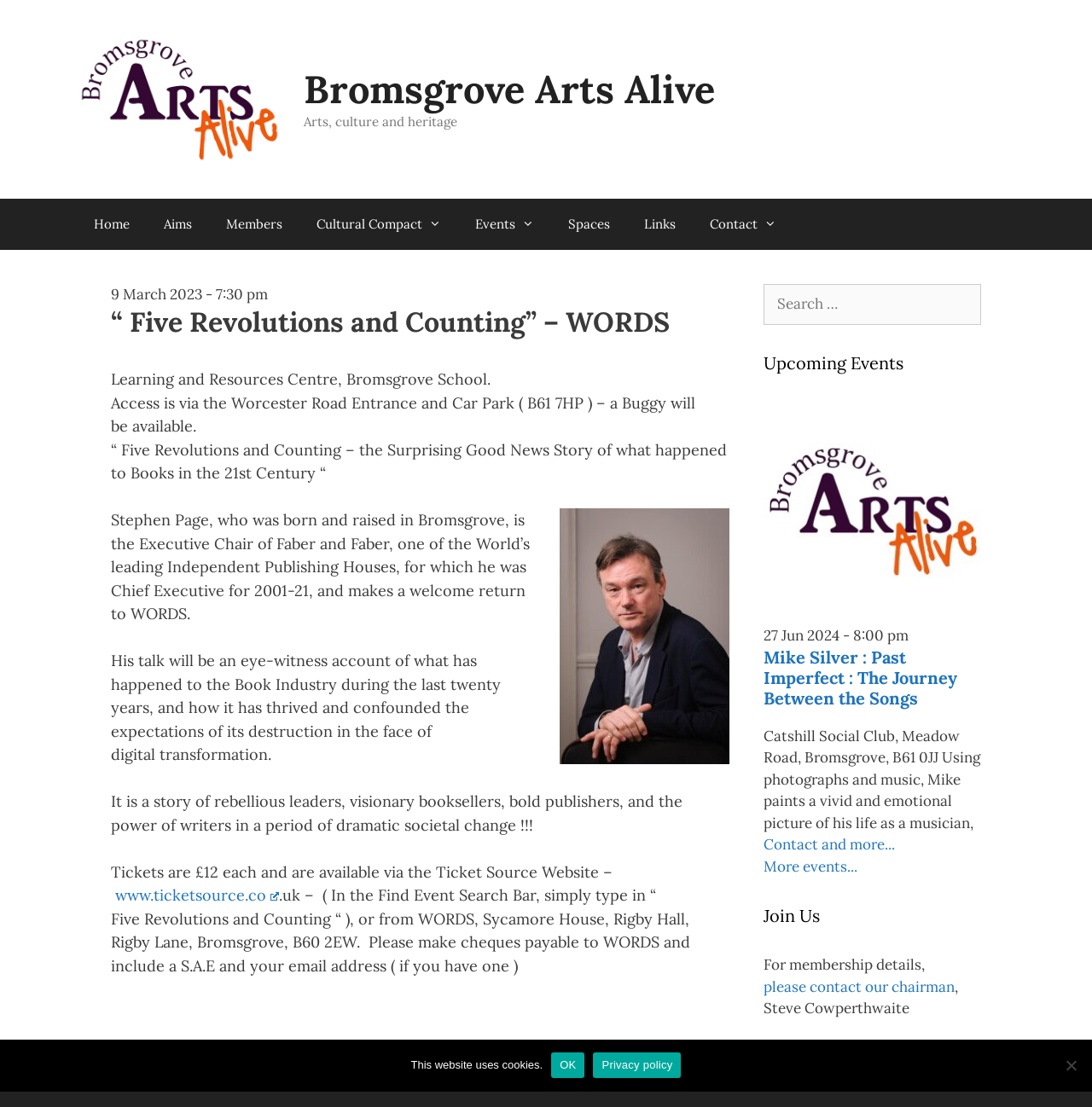Identify the bounding box coordinates for the element that needs to be clicked to fulfill this instruction: "View the 'Mike Silver : Past Imperfect : The Journey Between the Songs' event". Provide the coordinates in the format of four float numbers between 0 and 1: [left, top, right, bottom].

[0.699, 0.584, 0.877, 0.64]